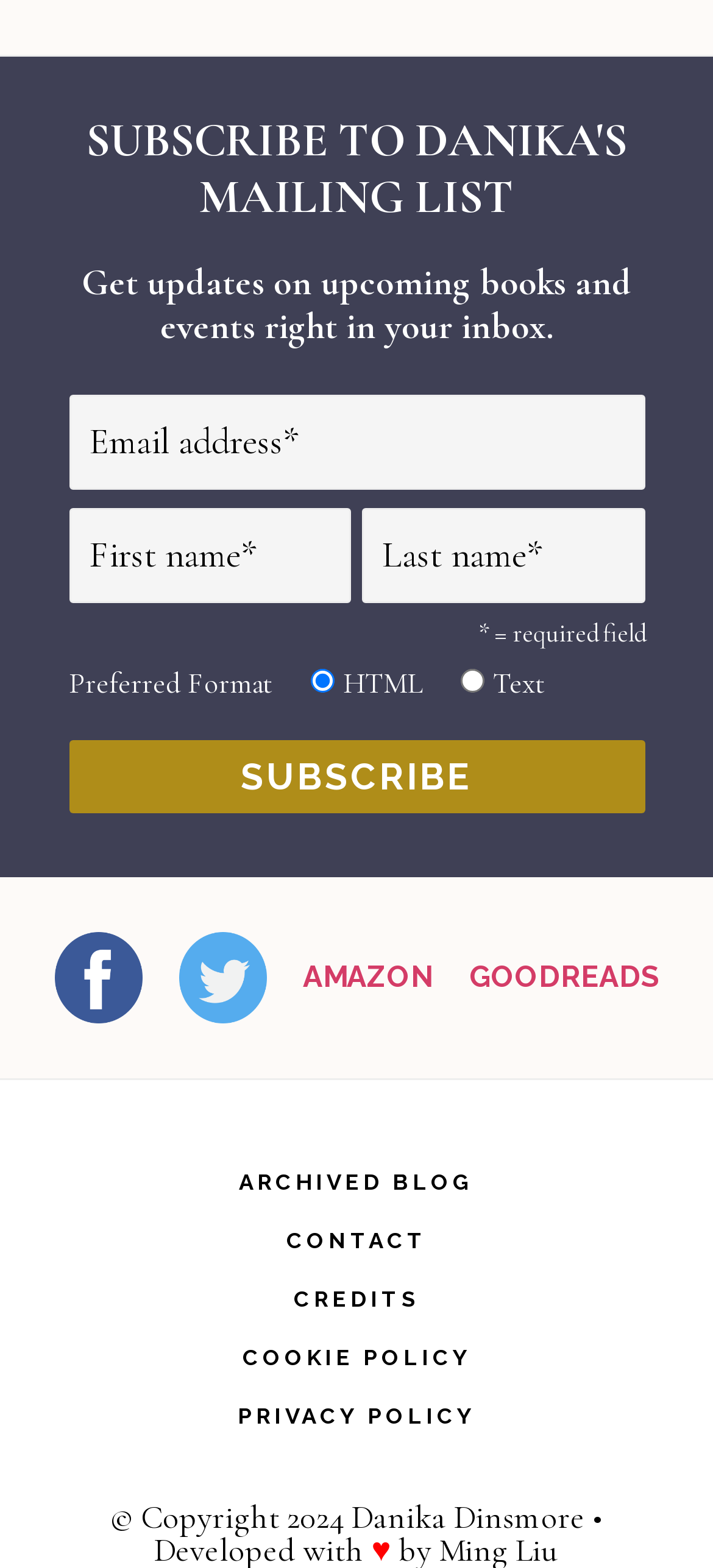Given the element description "parent_node: HTML name="email_type" value="html"", identify the bounding box of the corresponding UI element.

[0.435, 0.426, 0.468, 0.441]